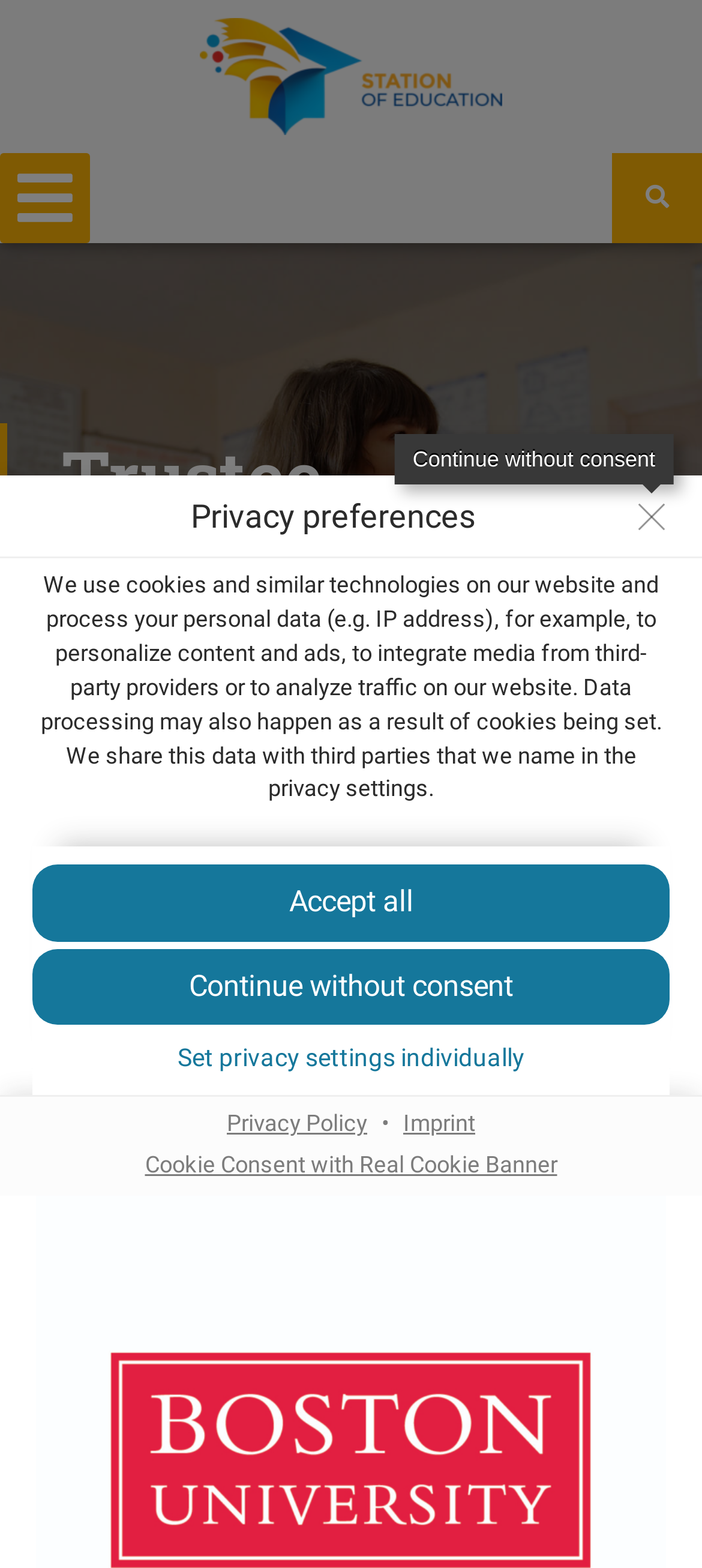From the webpage screenshot, identify the region described by Continue without consent. Provide the bounding box coordinates as (top-left x, top-left y, bottom-right x, bottom-right y), with each value being a floating point number between 0 and 1.

[0.046, 0.604, 0.954, 0.653]